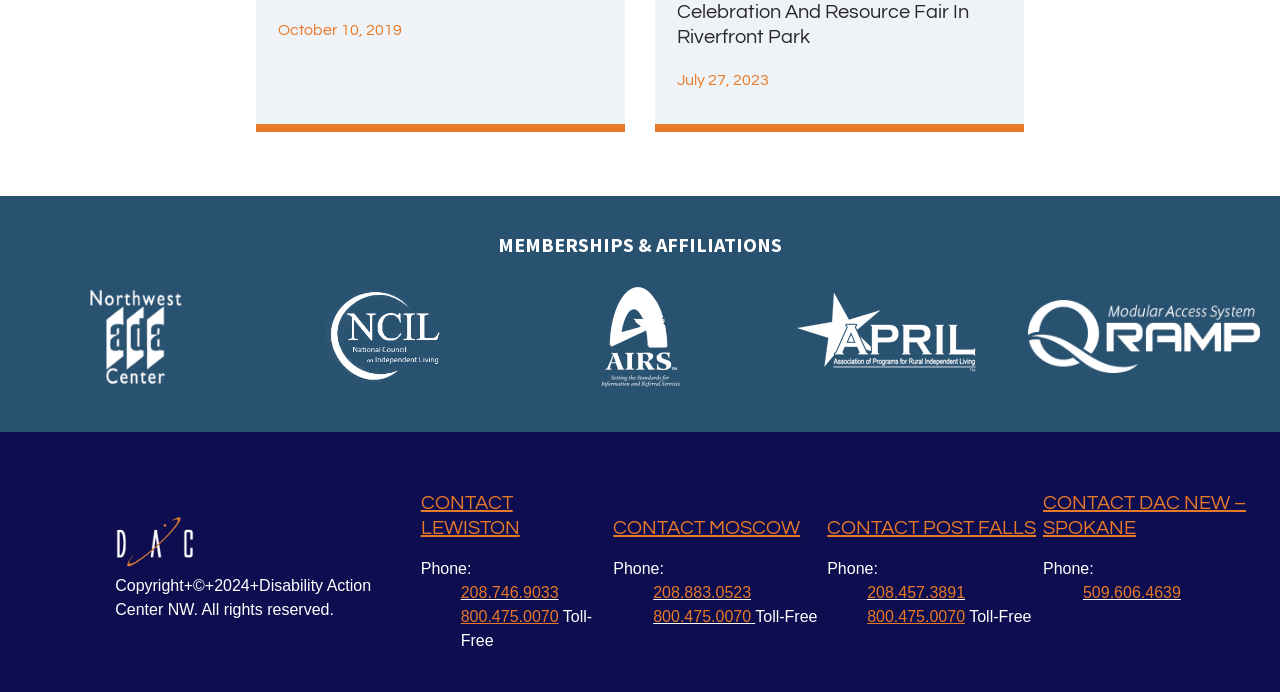Identify the bounding box coordinates of the clickable region required to complete the instruction: "click CONTACT MOSCOW". The coordinates should be given as four float numbers within the range of 0 and 1, i.e., [left, top, right, bottom].

[0.479, 0.748, 0.625, 0.777]